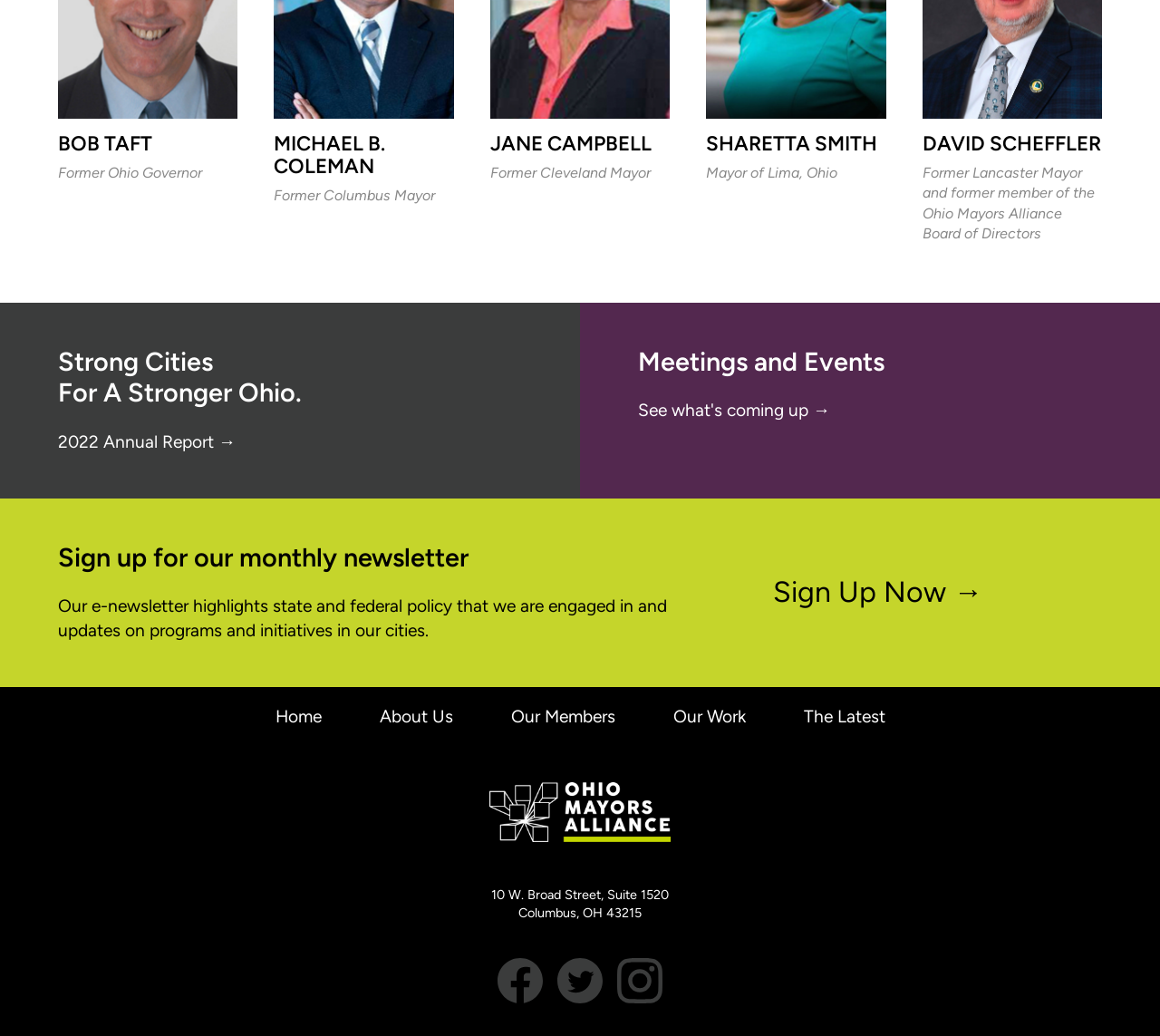Using the element description: "2022 Annual Report →", determine the bounding box coordinates. The coordinates should be in the format [left, top, right, bottom], with values between 0 and 1.

[0.05, 0.416, 0.203, 0.436]